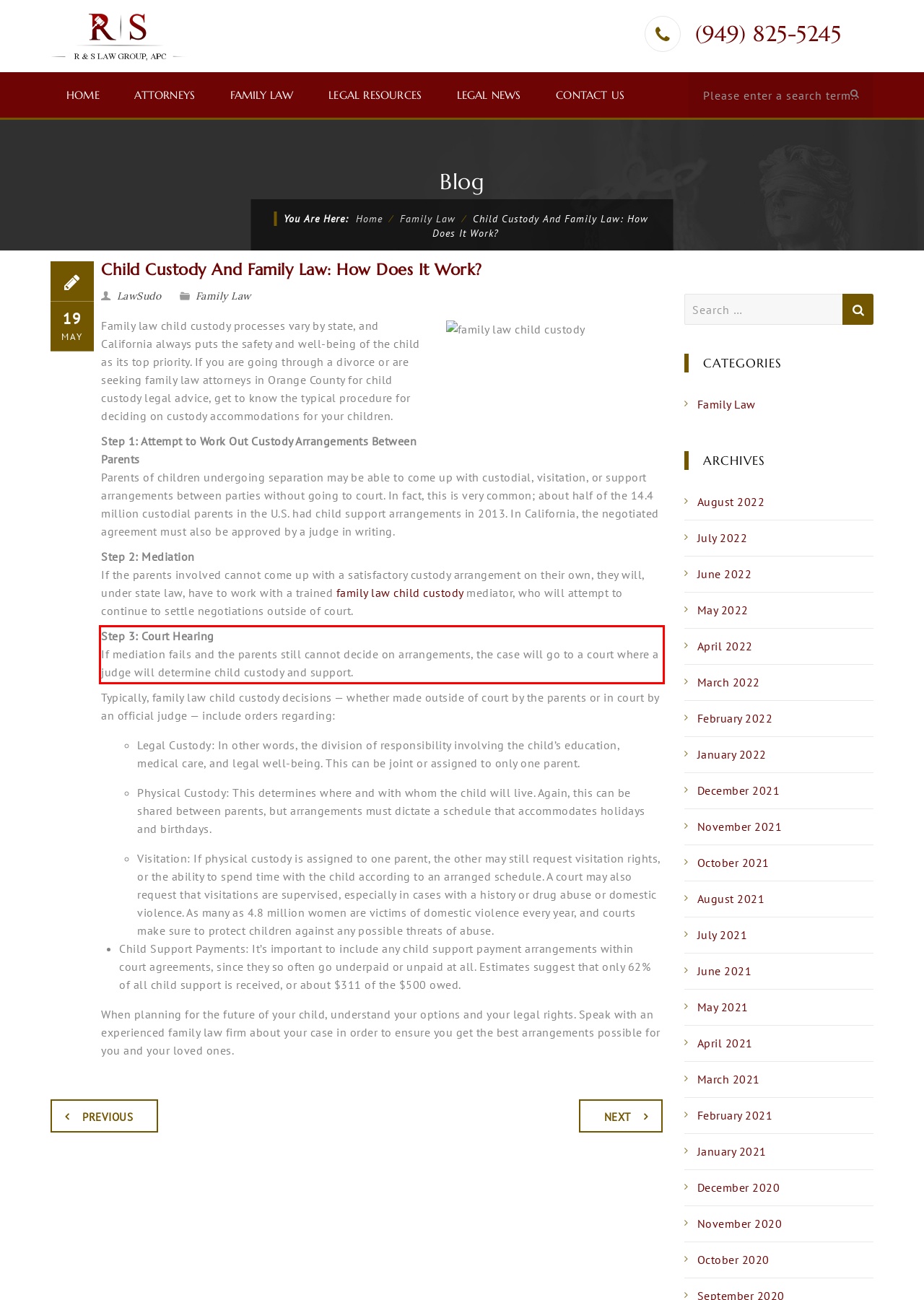Examine the screenshot of the webpage, locate the red bounding box, and perform OCR to extract the text contained within it.

Step 3: Court Hearing If mediation fails and the parents still cannot decide on arrangements, the case will go to a court where a judge will determine child custody and support.